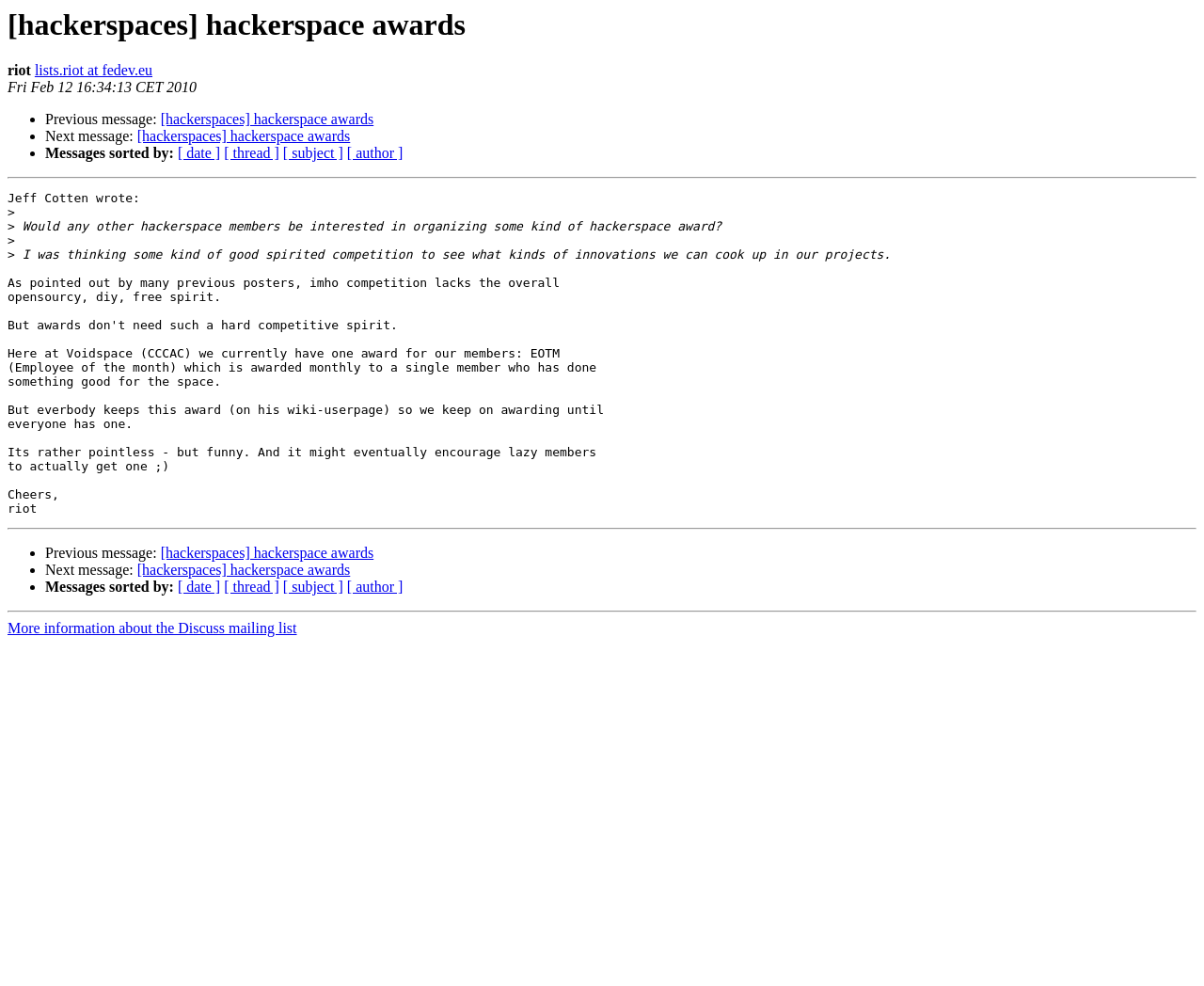Using the webpage screenshot, locate the HTML element that fits the following description and provide its bounding box: "[ subject ]".

[0.235, 0.587, 0.285, 0.603]